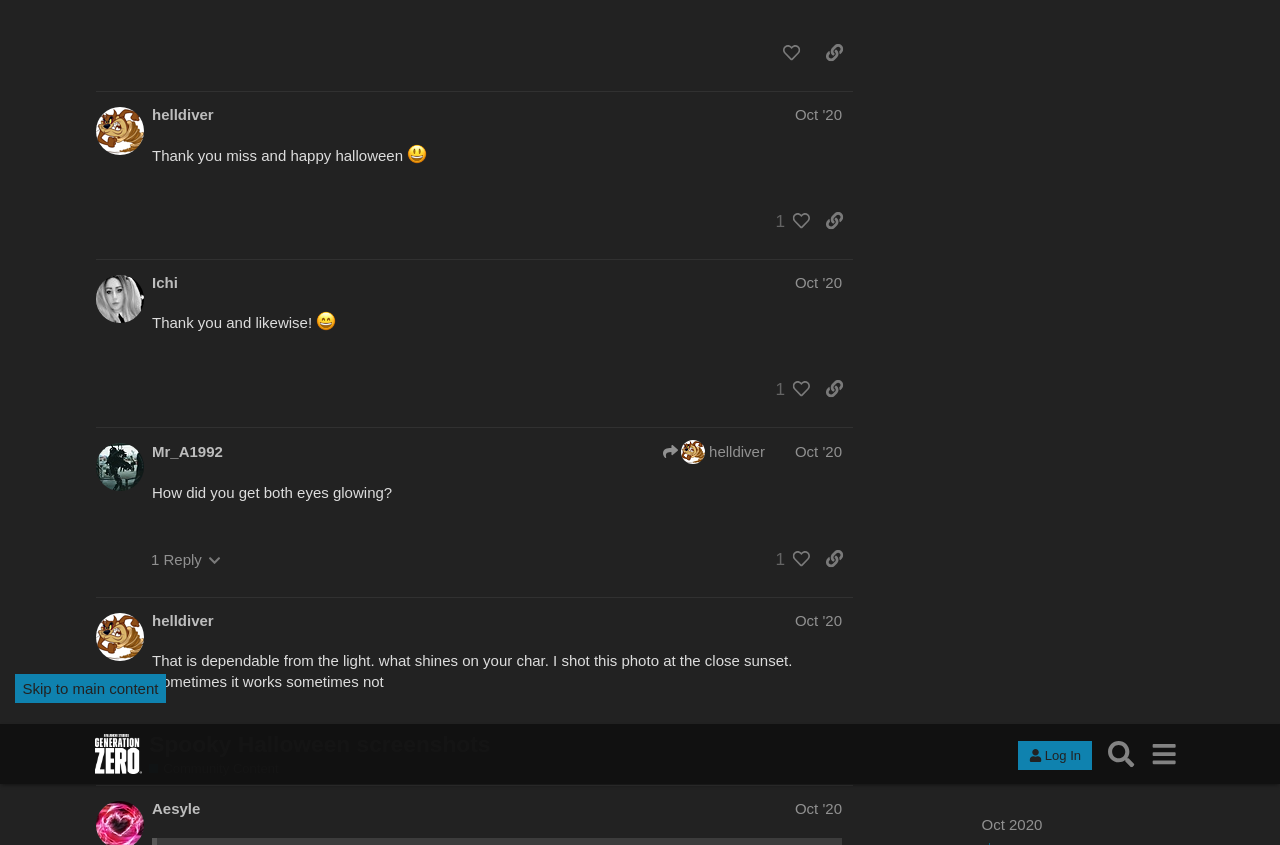Please determine the bounding box coordinates for the UI element described here. Use the format (top-left x, top-left y, bottom-right x, bottom-right y) with values bounded between 0 and 1: Sep '23

[0.774, 0.772, 0.821, 0.827]